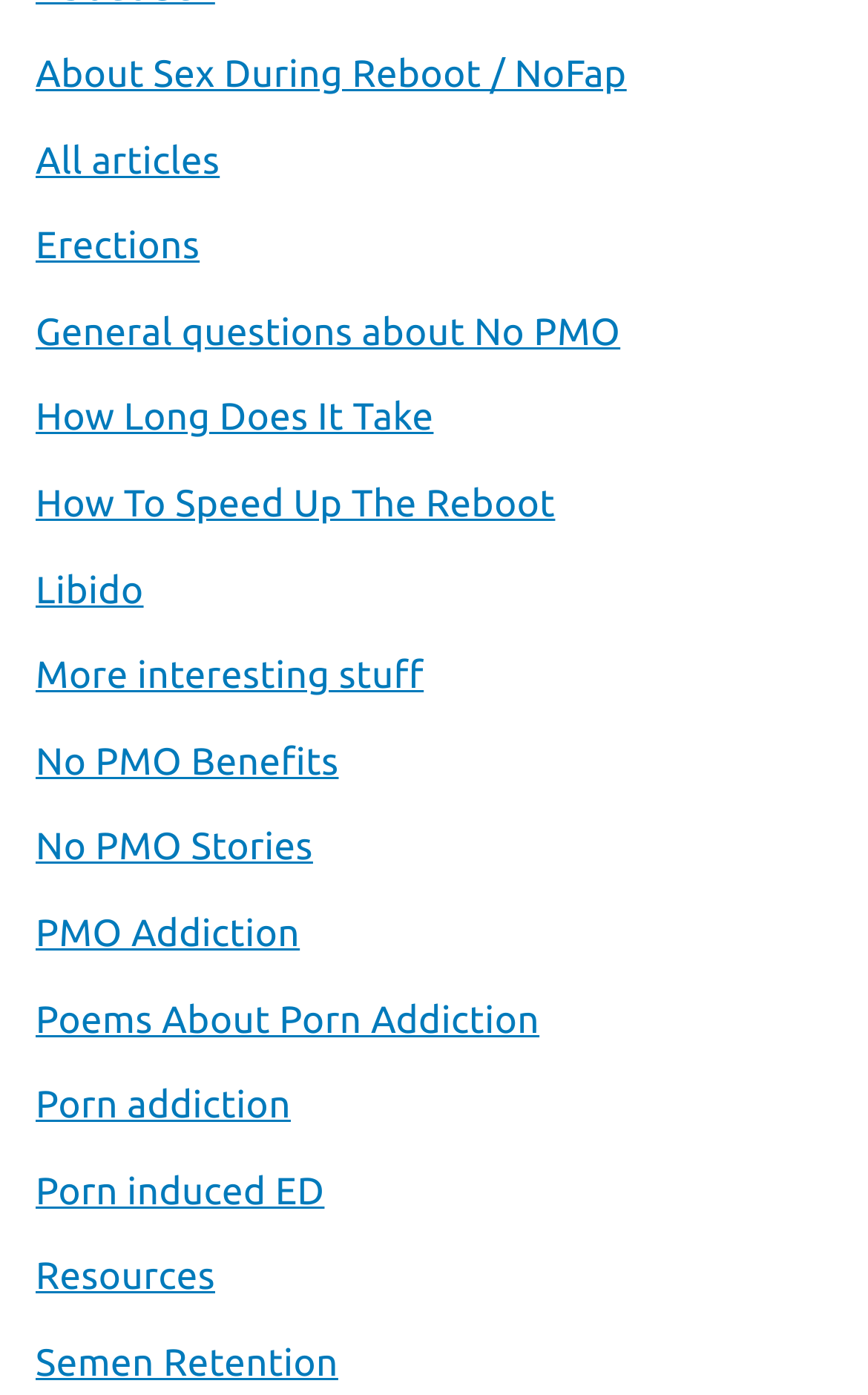Please identify the bounding box coordinates of where to click in order to follow the instruction: "Check out no PMO benefits".

[0.041, 0.523, 0.39, 0.572]